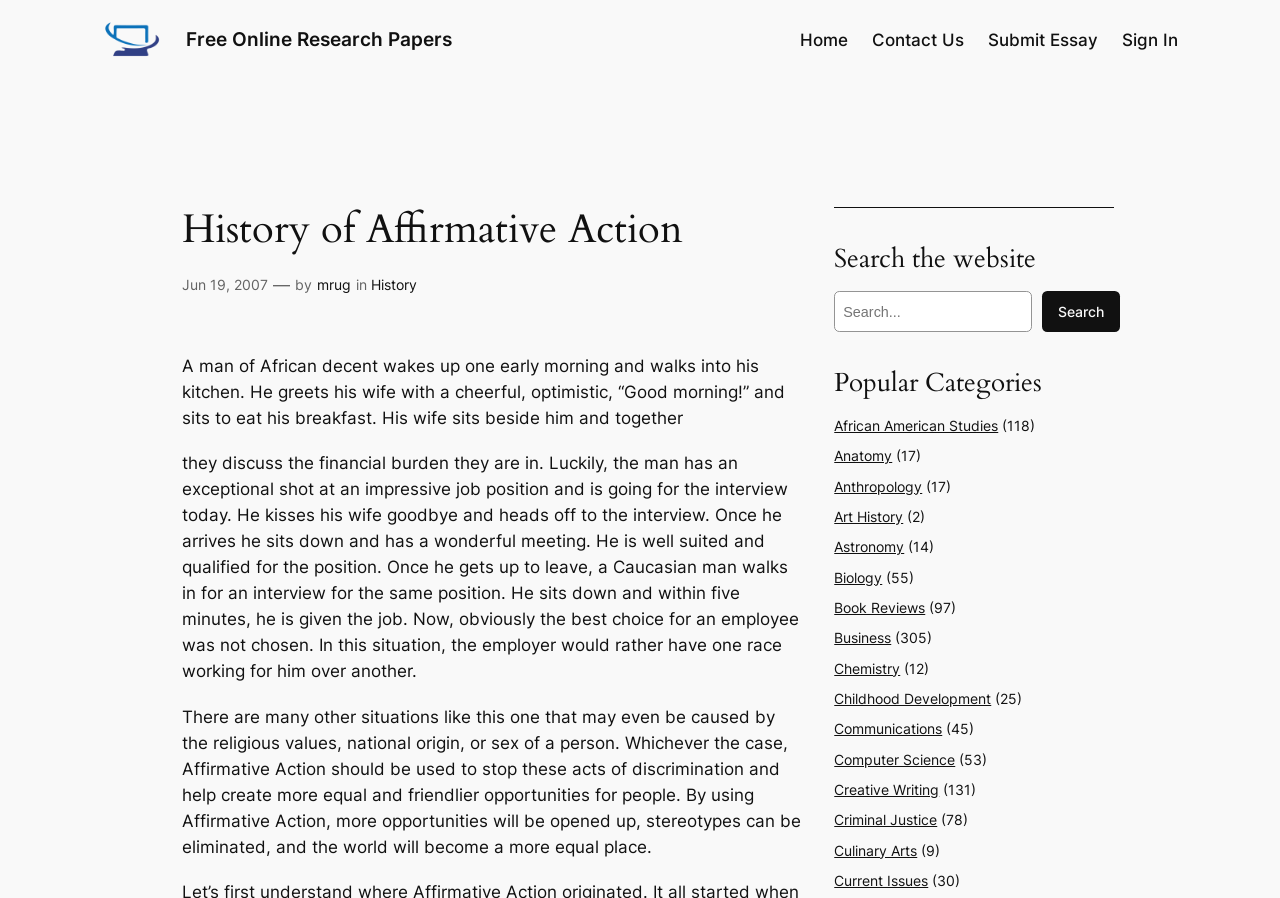Identify the bounding box coordinates of the part that should be clicked to carry out this instruction: "Sign in".

[0.876, 0.03, 0.92, 0.059]